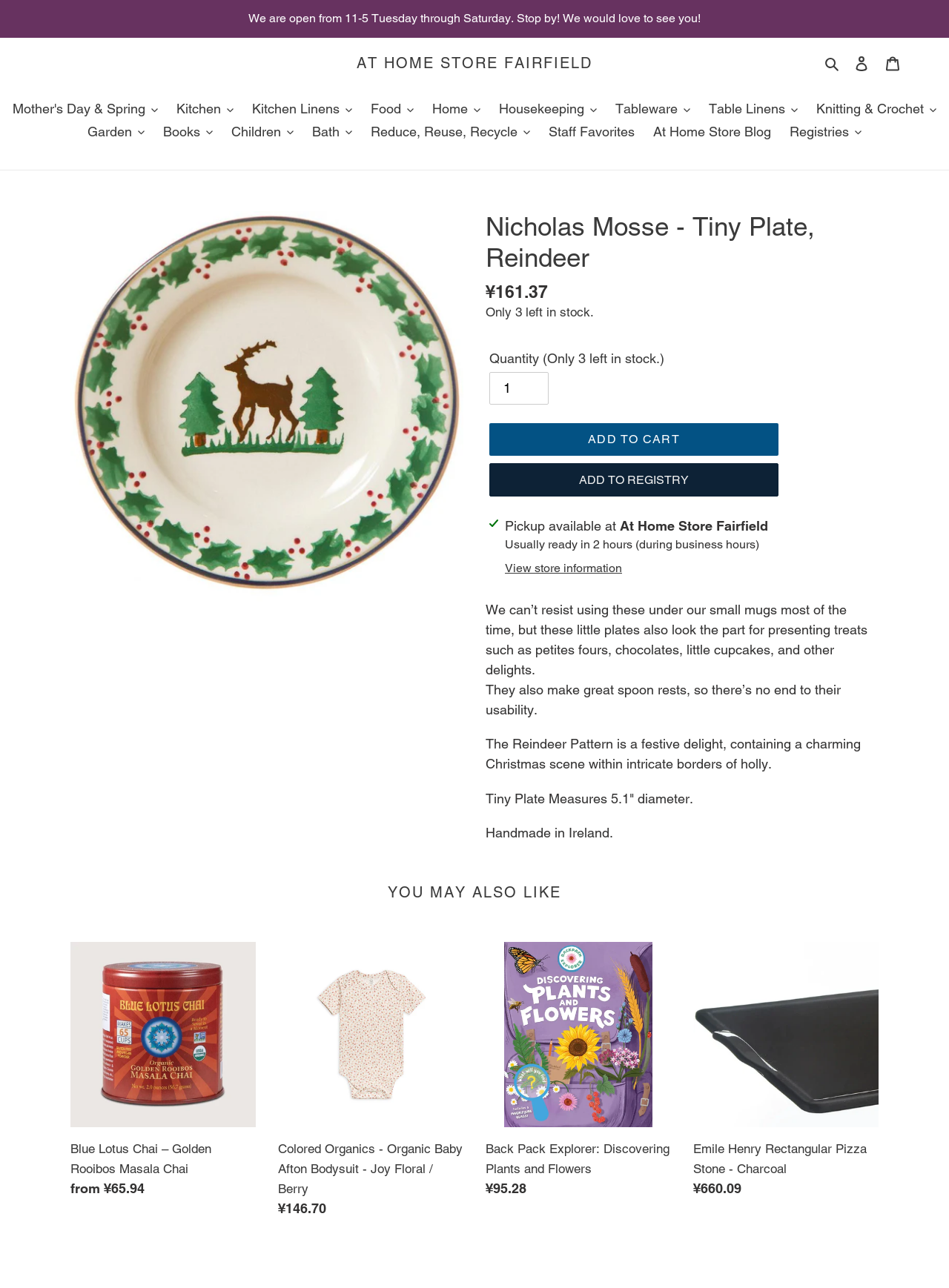Where is the Nicholas Mosse - Tiny Plate, Reindeer handmade?
Refer to the screenshot and respond with a concise word or phrase.

Ireland